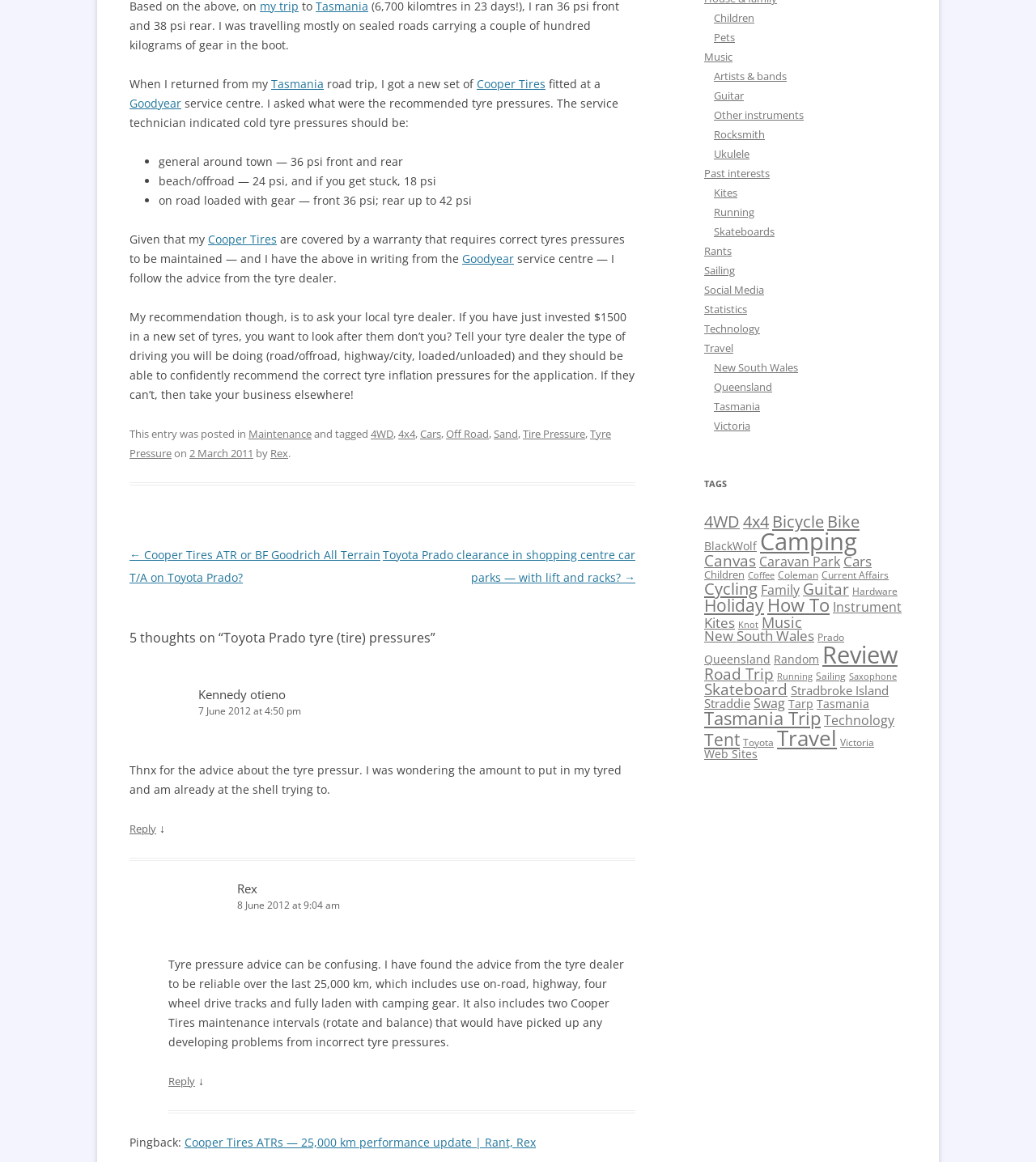Can you give a comprehensive explanation to the question given the content of the image?
Who wrote the post about Toyota Prado tyre pressures?

The author of the post is Rex, as indicated at the bottom of the post where it says 'Posted on 2 March 2011 by Rex'.